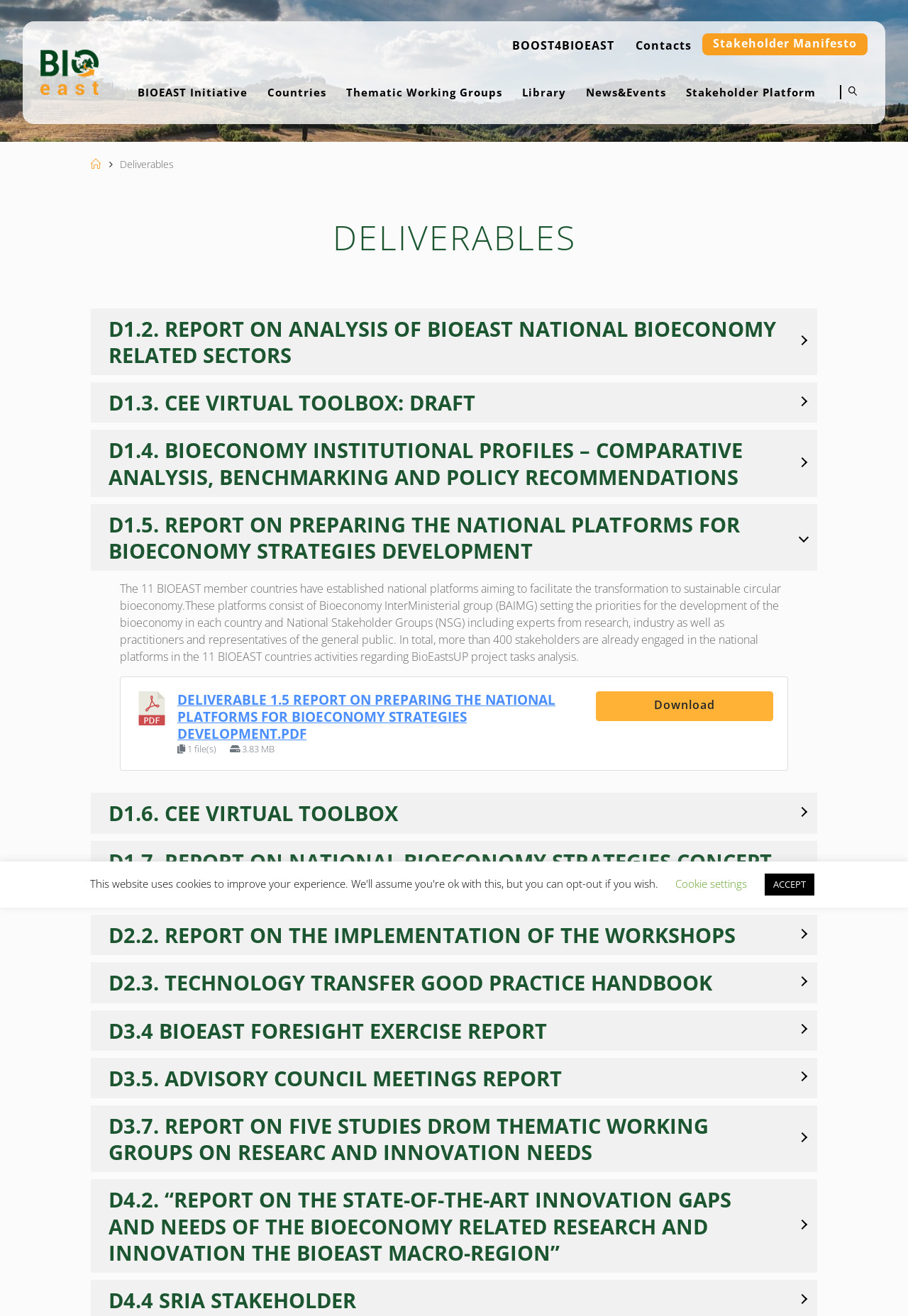Please identify the coordinates of the bounding box that should be clicked to fulfill this instruction: "Download DELIVERABLE 1.5 REPORT ON PREPARING THE NATIONAL PLATFORMS FOR BIOECONOMY STRATEGIES DEVELOPMENT.PDF".

[0.656, 0.525, 0.852, 0.548]